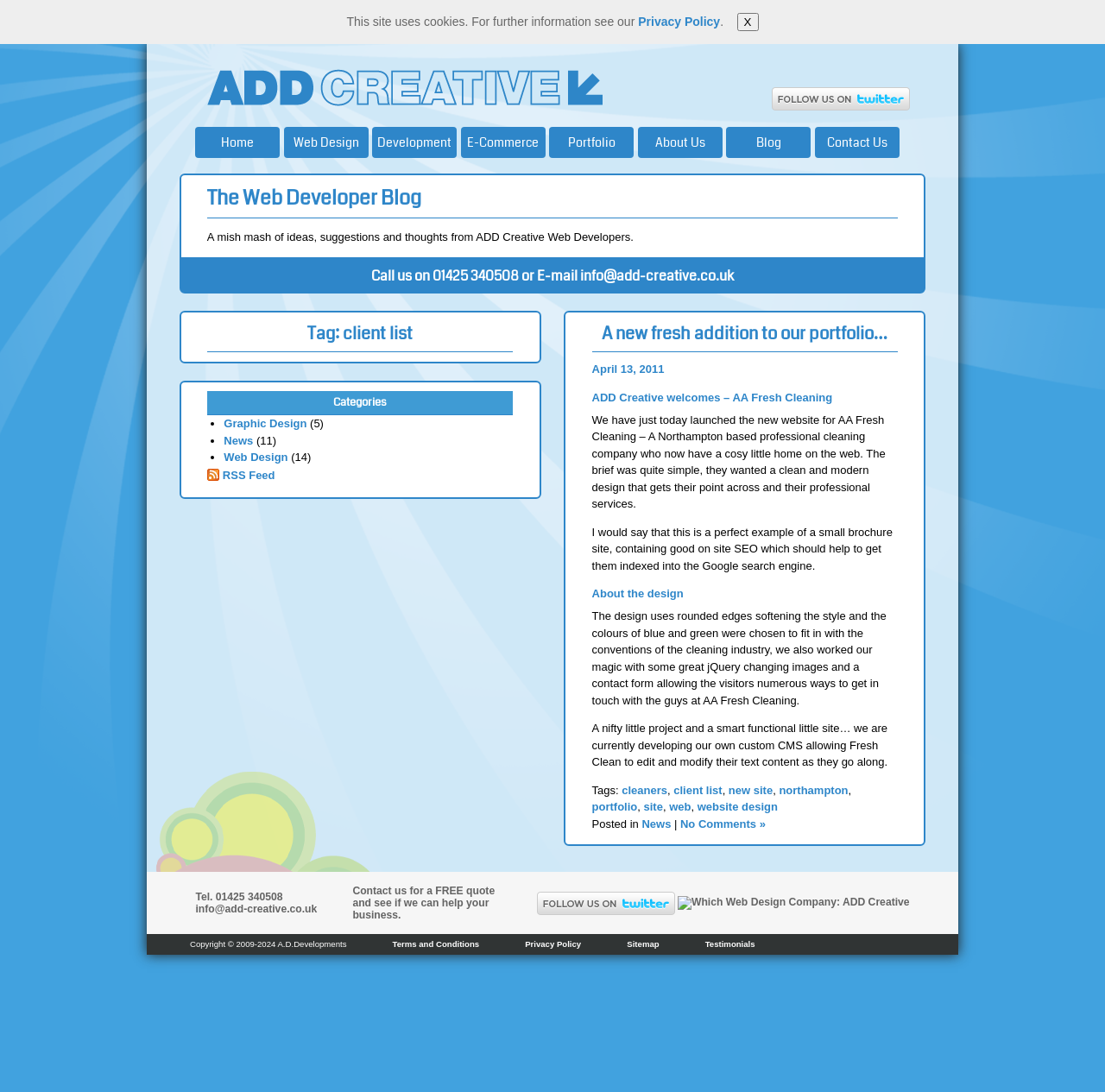What is the topic of the blog post?
Please provide a single word or phrase as your answer based on the image.

AA Fresh Cleaning